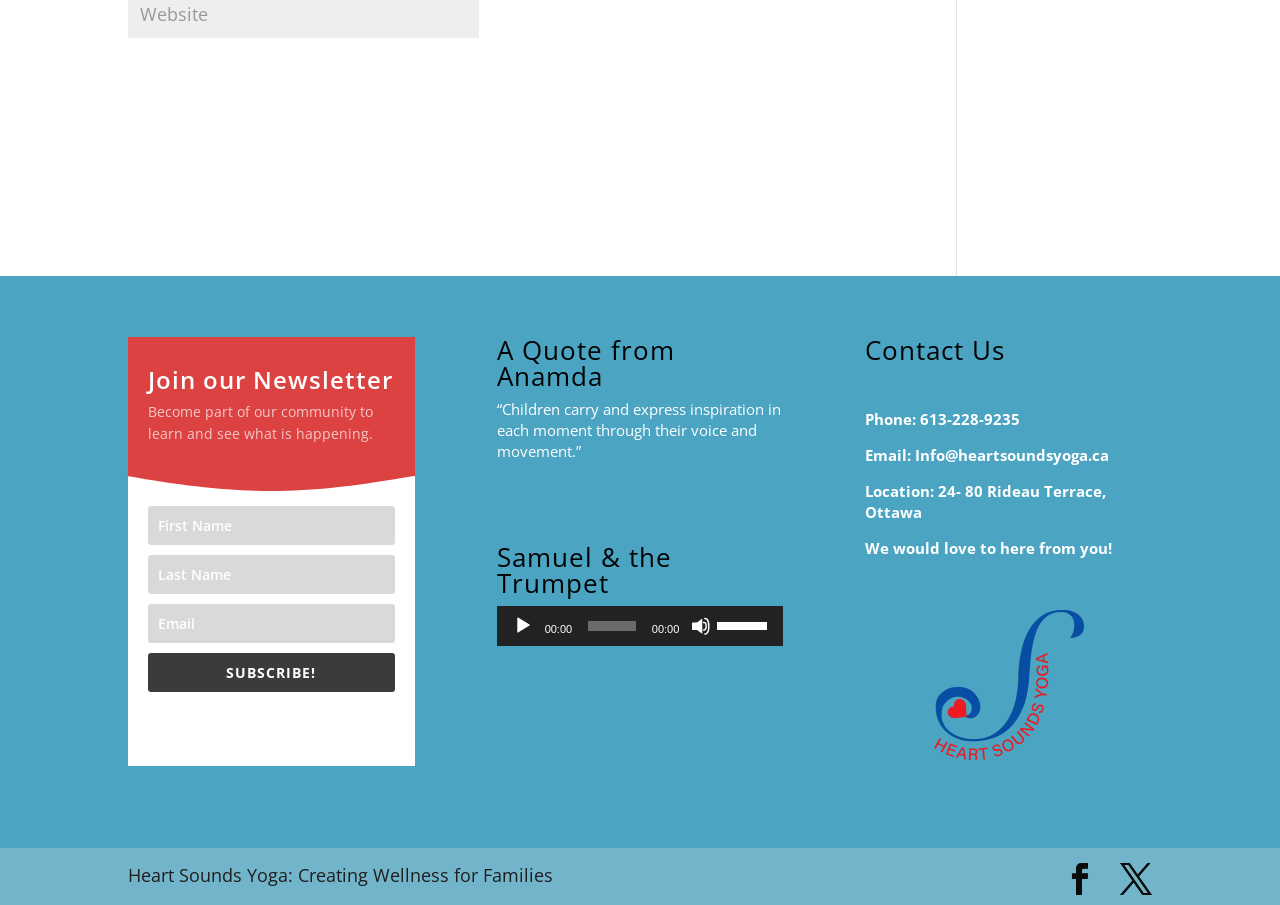Please provide the bounding box coordinates for the element that needs to be clicked to perform the following instruction: "Subscribe to the newsletter". The coordinates should be given as four float numbers between 0 and 1, i.e., [left, top, right, bottom].

[0.116, 0.721, 0.308, 0.764]